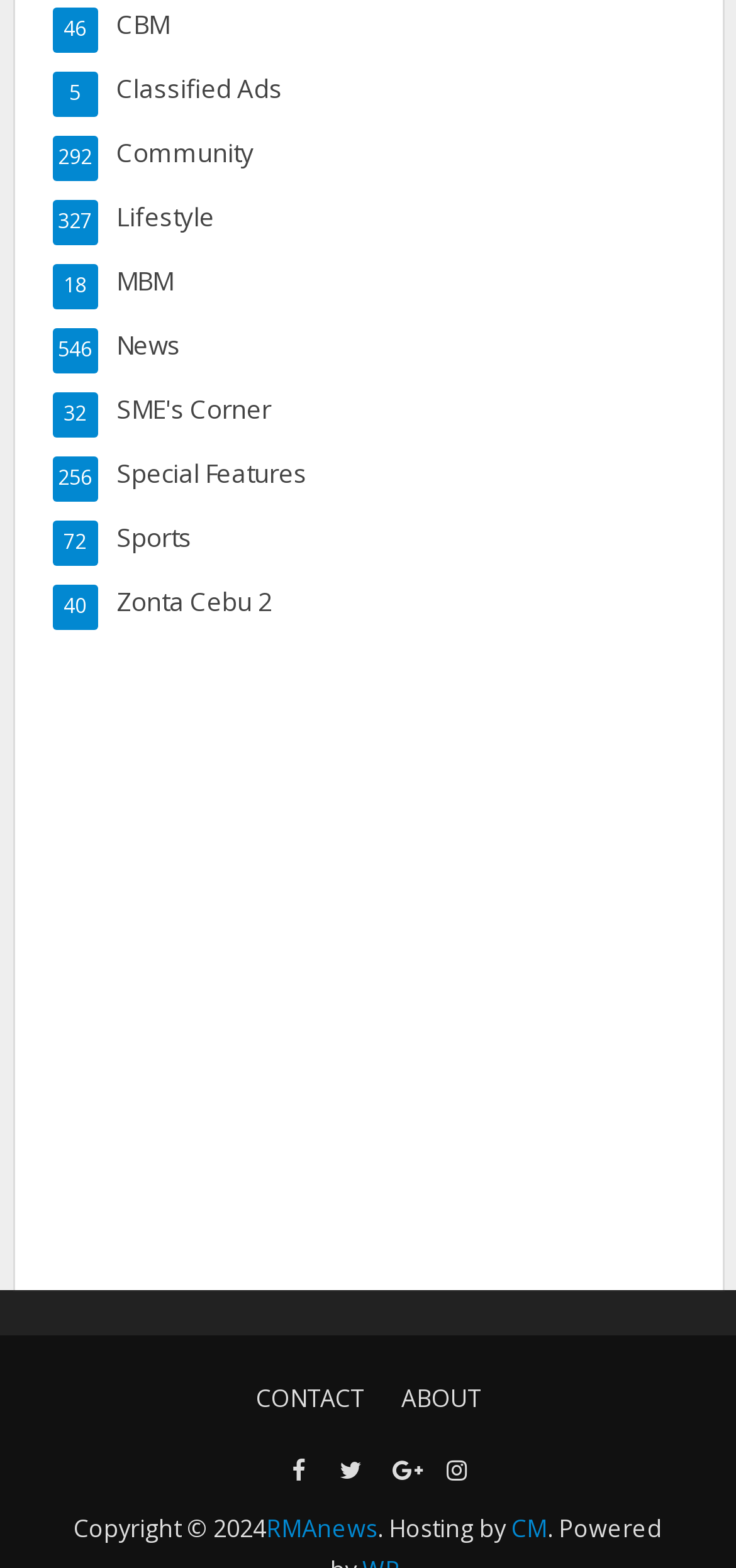Find the bounding box coordinates of the area to click in order to follow the instruction: "Visit the Community page".

[0.071, 0.087, 0.929, 0.11]